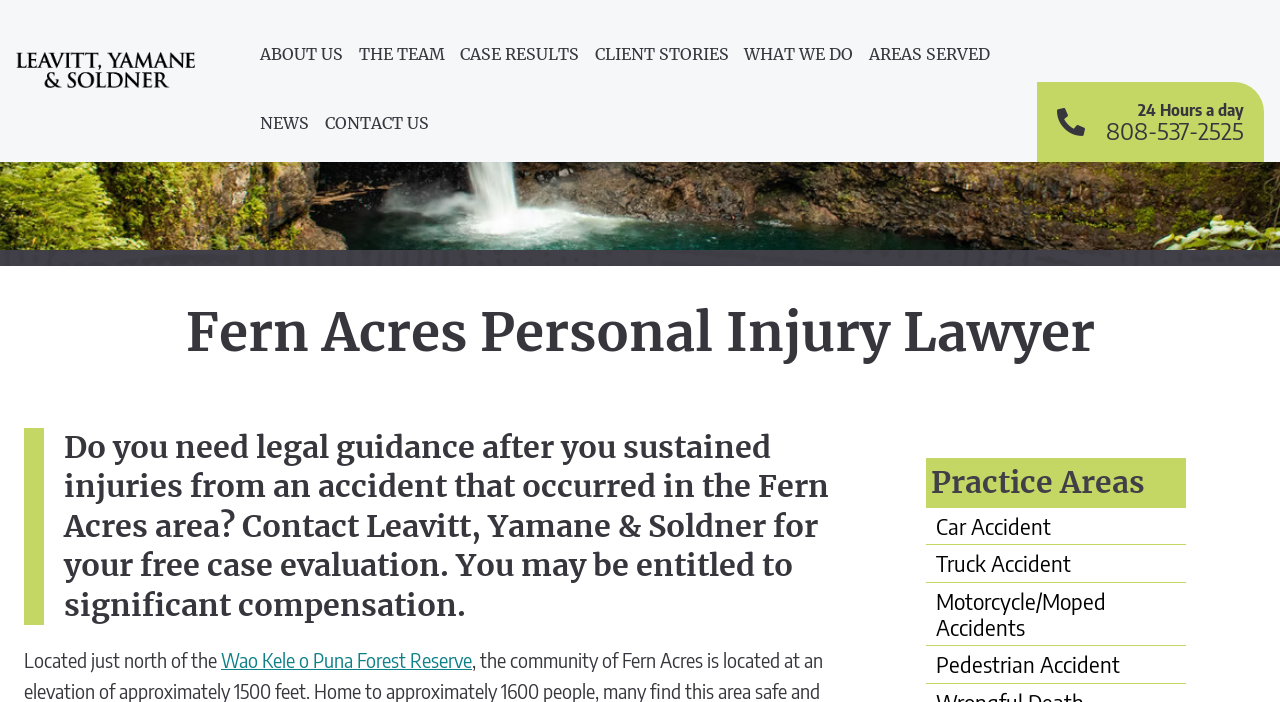Can you specify the bounding box coordinates for the region that should be clicked to fulfill this instruction: "Read the article by Chris Heivly".

None